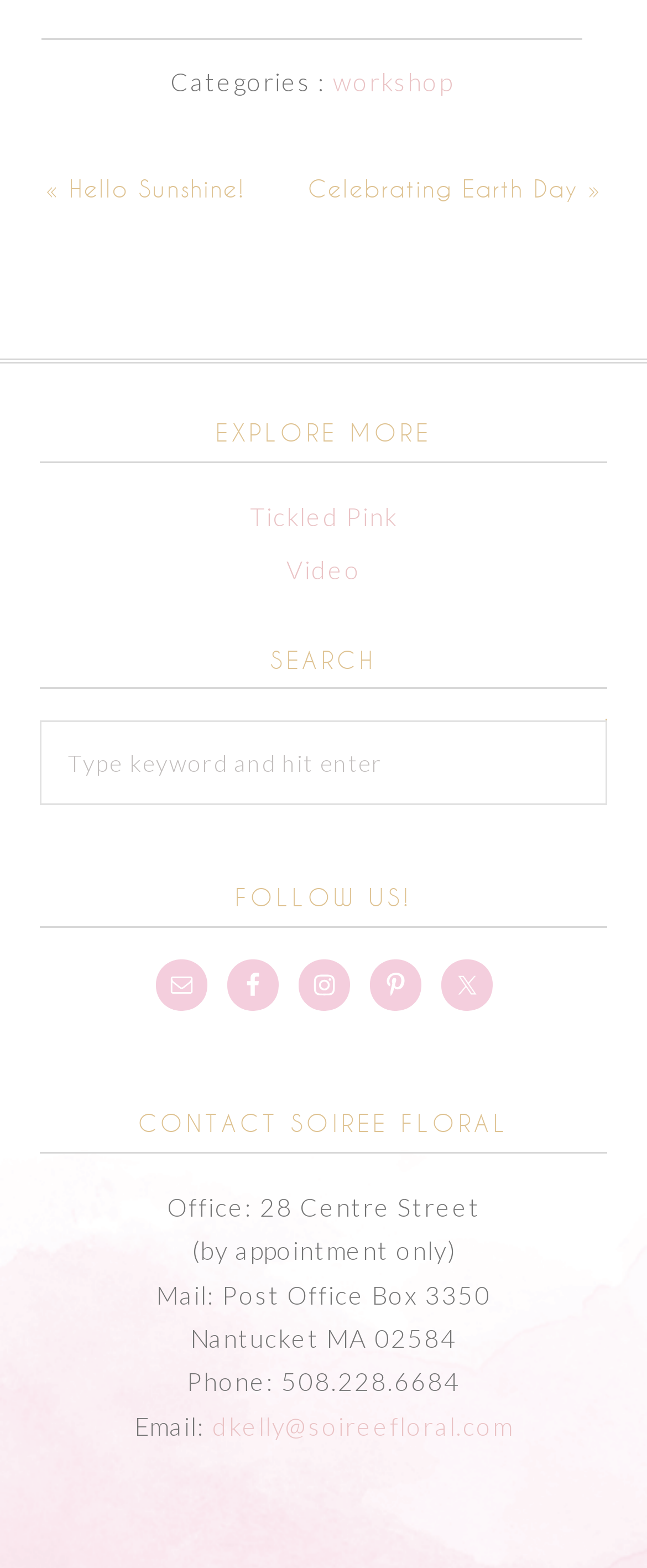Determine the bounding box for the UI element that matches this description: "parent_node: CATEGORIES".

None